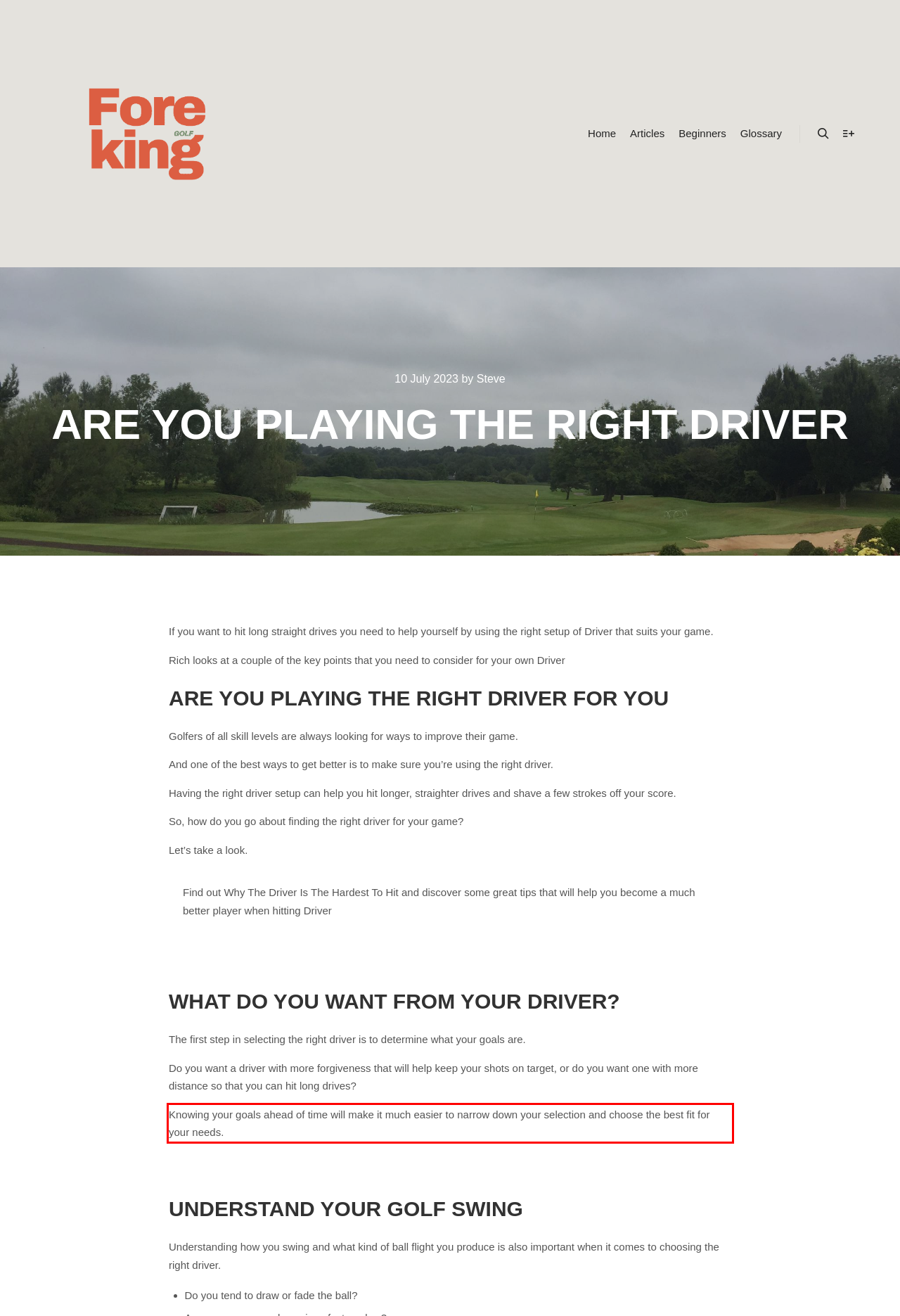Examine the screenshot of the webpage, locate the red bounding box, and generate the text contained within it.

Knowing your goals ahead of time will make it much easier to narrow down your selection and choose the best fit for your needs.